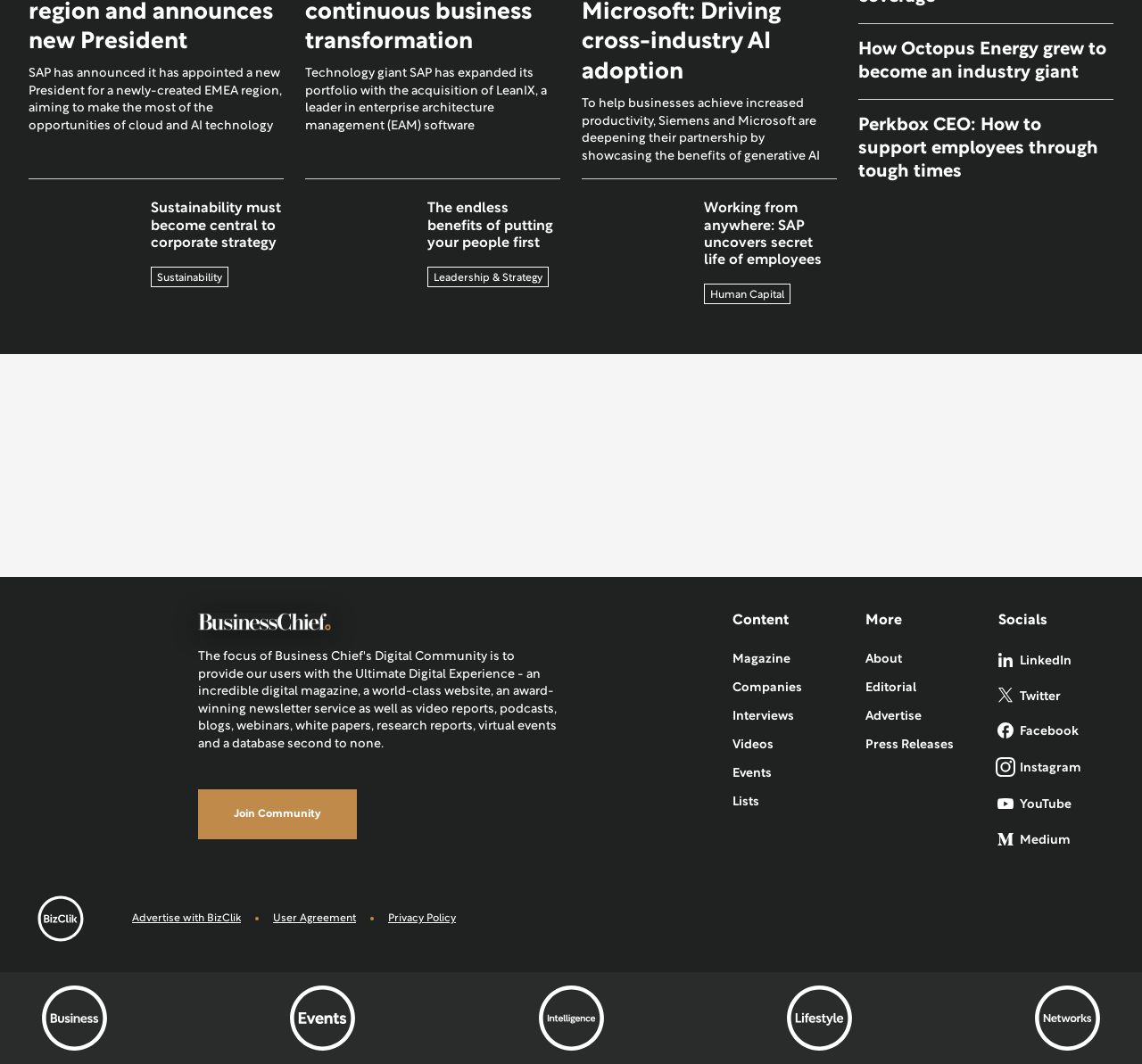What is the position of the 'Join Community' button?
Provide a detailed and well-explained answer to the question.

The 'Join Community' button is located at the top left of the webpage, with a bounding box coordinate of [0.173, 0.741, 0.312, 0.789], indicating that it is positioned at the top left corner of the webpage.